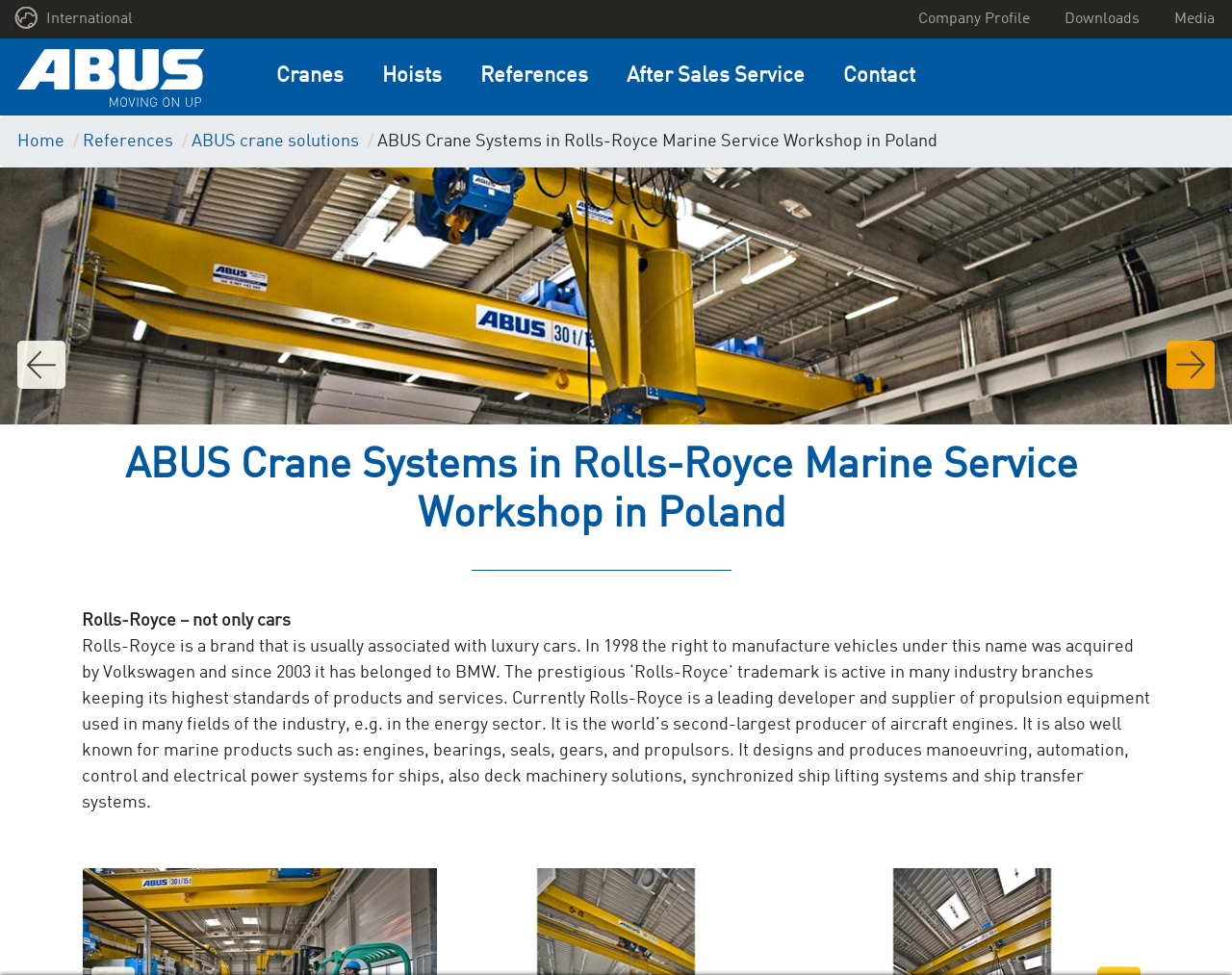What is the company where the ABUS crane system is installed? Refer to the image and provide a one-word or short phrase answer.

Rolls-Royce